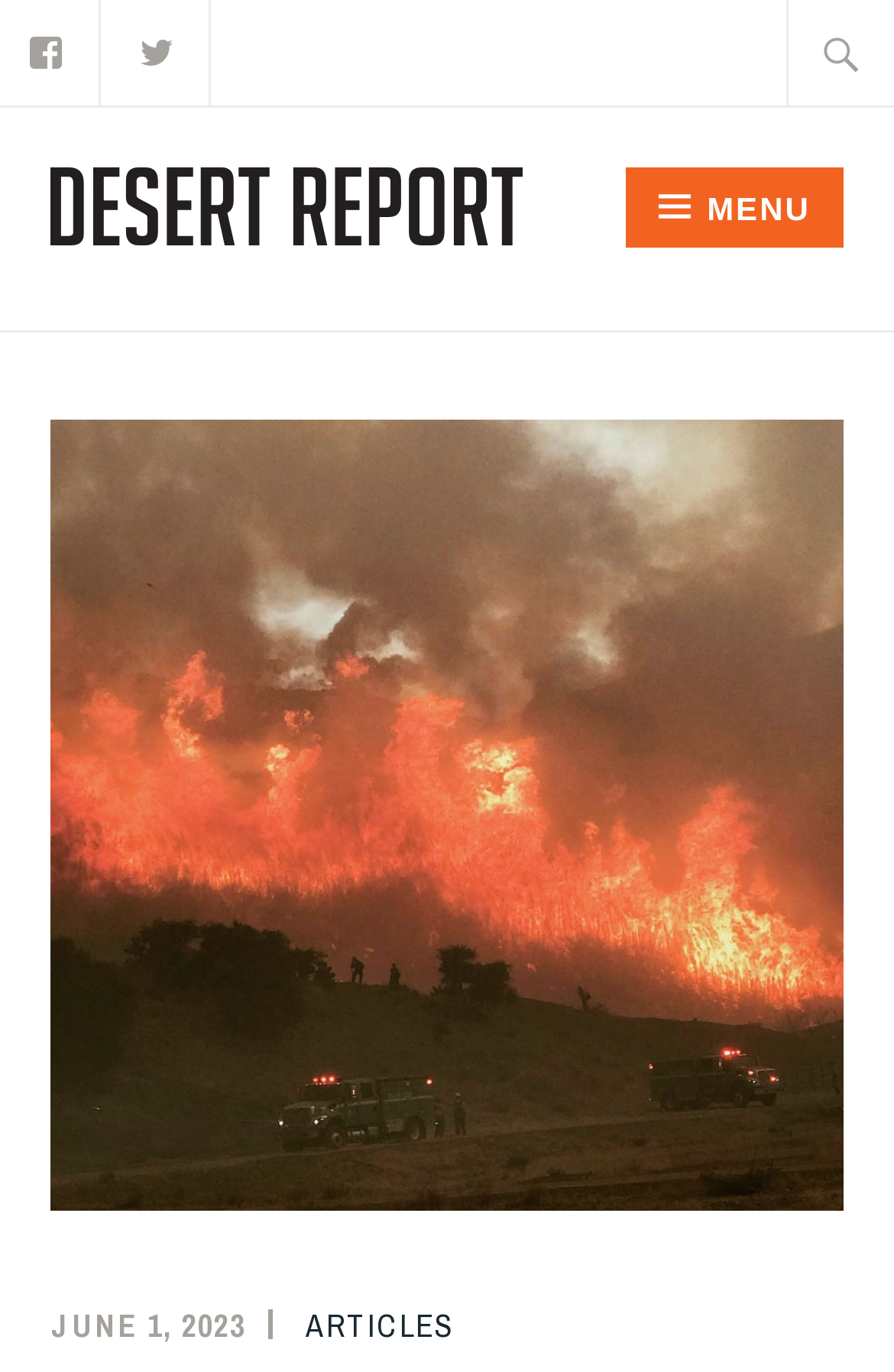What is the date of the latest article?
Make sure to answer the question with a detailed and comprehensive explanation.

I found the date of the latest article by looking at the link element with the text 'JUNE 1, 2023' which is located at the bottom of the page.